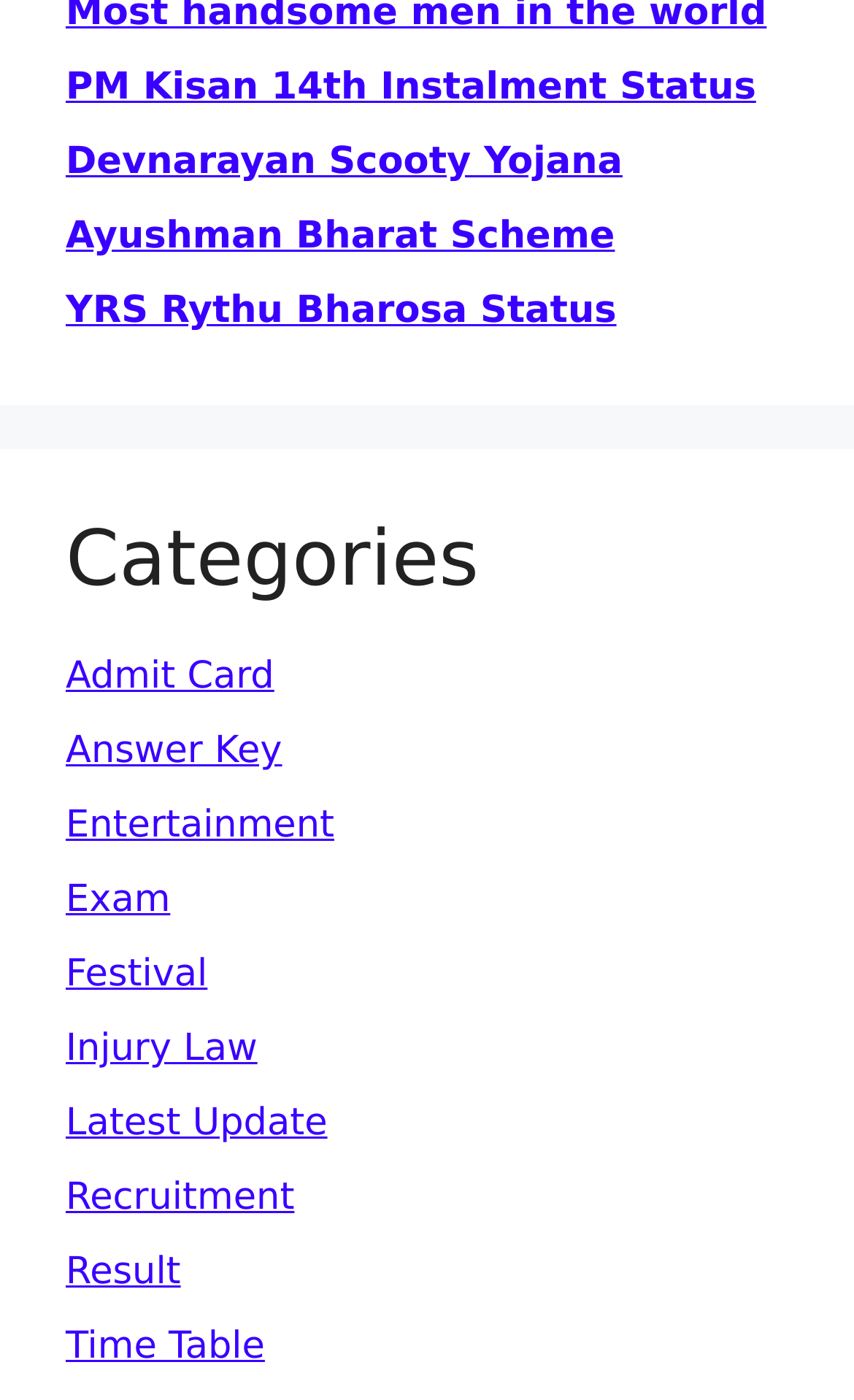Please analyze the image and provide a thorough answer to the question:
How many schemes are listed before the 'Categories' heading?

I counted the number of links before the 'Categories' heading, which are 'PM Kisan 14th Instalment Status', 'Devnarayan Scooty Yojana', 'Ayushman Bharat Scheme', and 'YRS Rythu Bharosa Status', and found that there are 4 schemes listed before the 'Categories' heading.